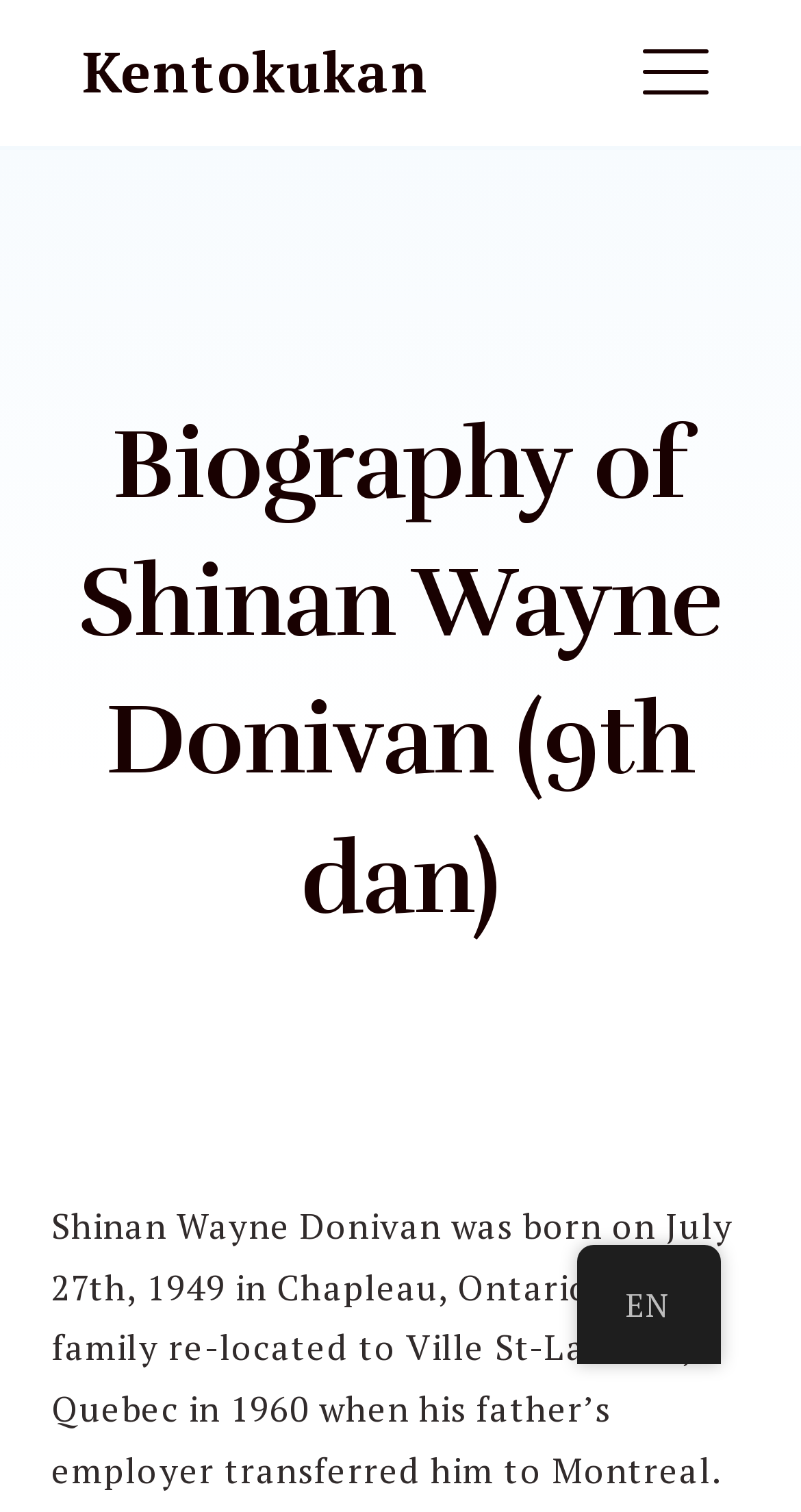Please answer the following question using a single word or phrase: 
What is the purpose of the search box?

Search for: